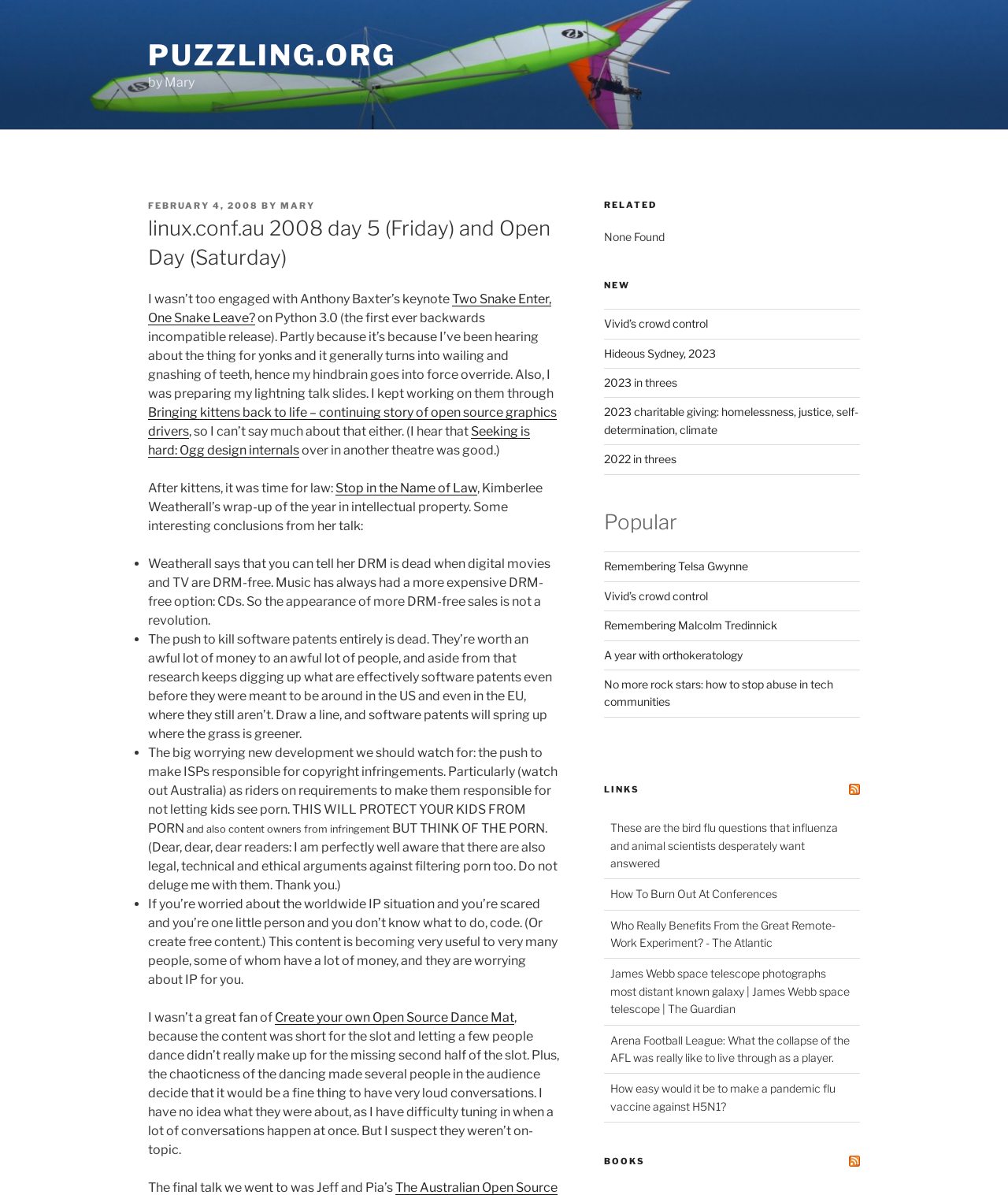Given the description Support Team, predict the bounding box coordinates of the UI element. Ensure the coordinates are in the format (top-left x, top-left y, bottom-right x, bottom-right y) and all values are between 0 and 1.

None